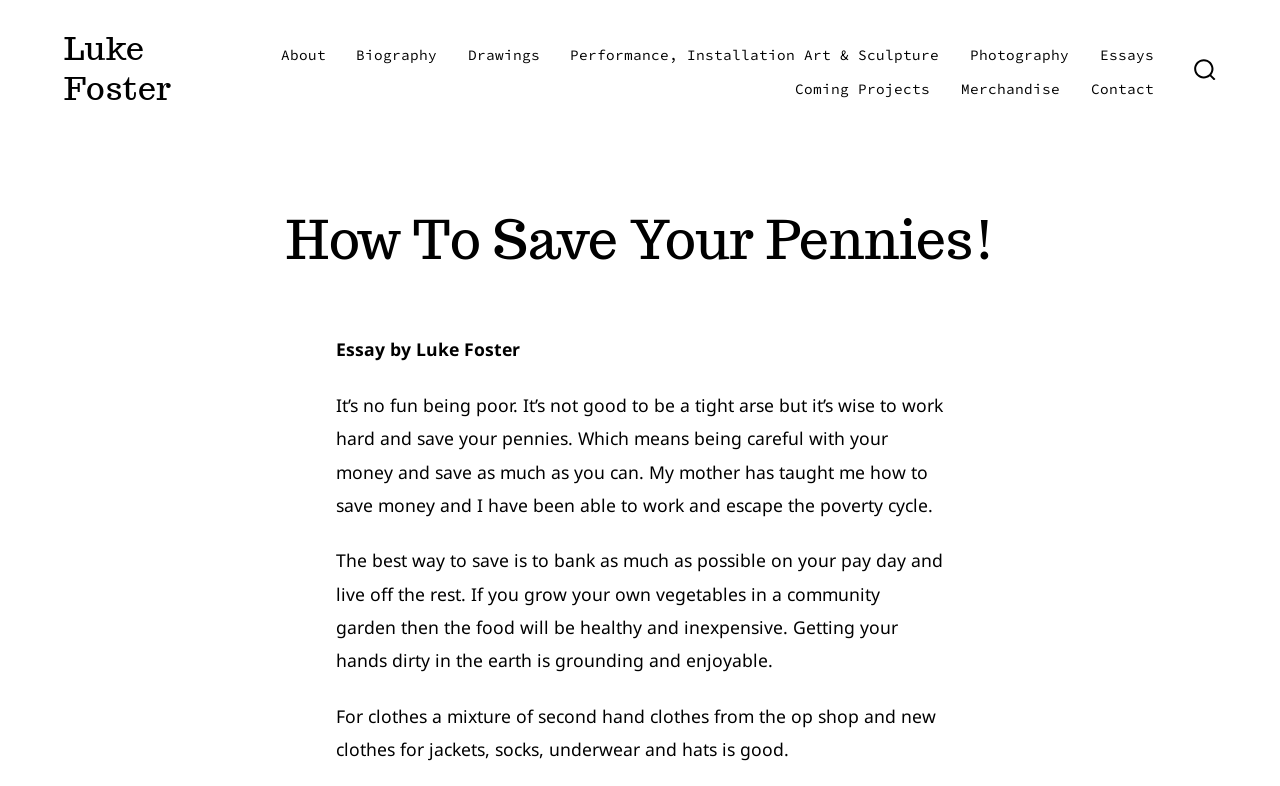Please find the bounding box coordinates of the clickable region needed to complete the following instruction: "Go to the About page". The bounding box coordinates must consist of four float numbers between 0 and 1, i.e., [left, top, right, bottom].

[0.219, 0.054, 0.254, 0.089]